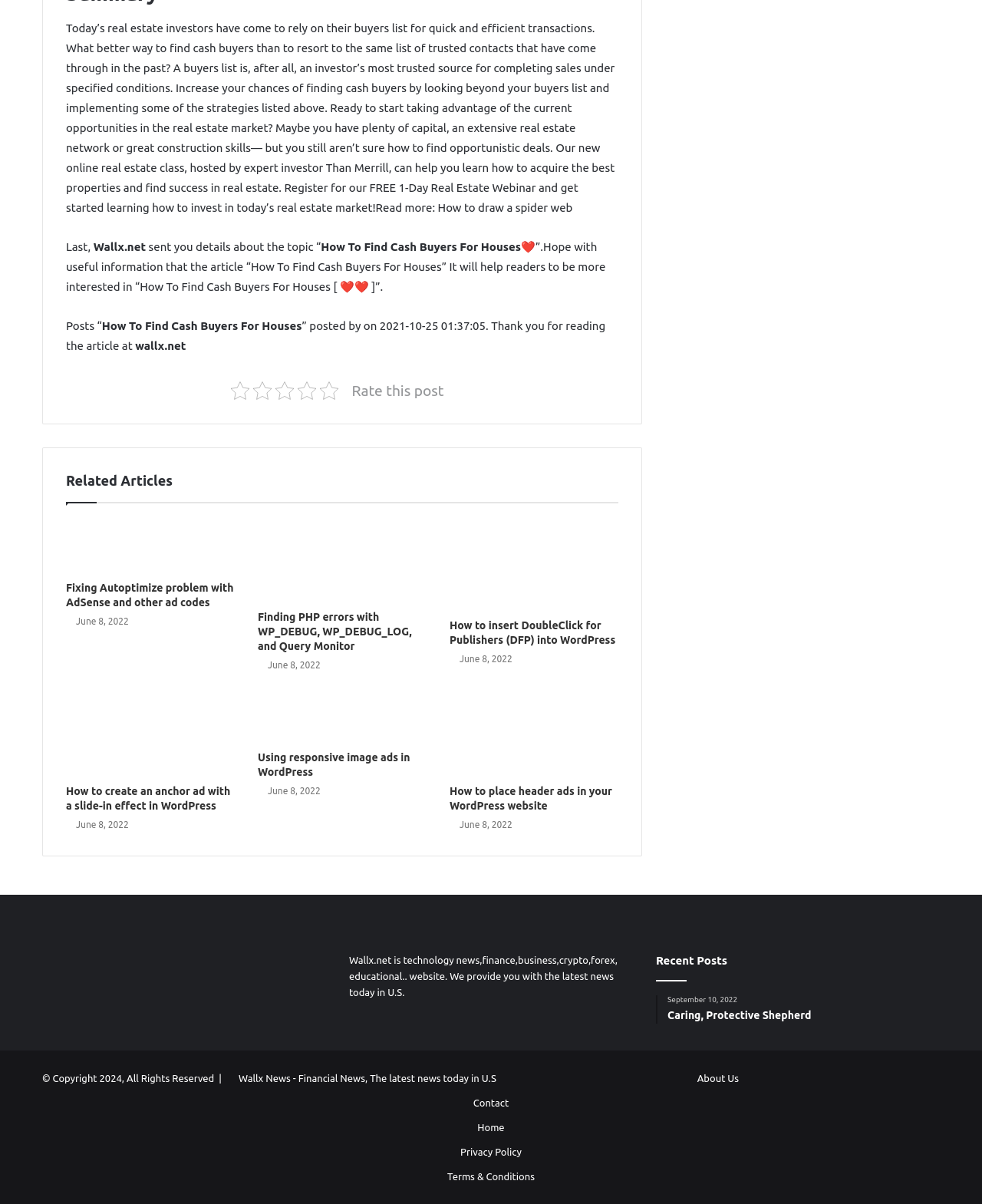Find the bounding box coordinates of the element's region that should be clicked in order to follow the given instruction: "View the related article 'Fixing Autoptimize problem with AdSense and other ad codes'". The coordinates should consist of four float numbers between 0 and 1, i.e., [left, top, right, bottom].

[0.067, 0.431, 0.239, 0.476]